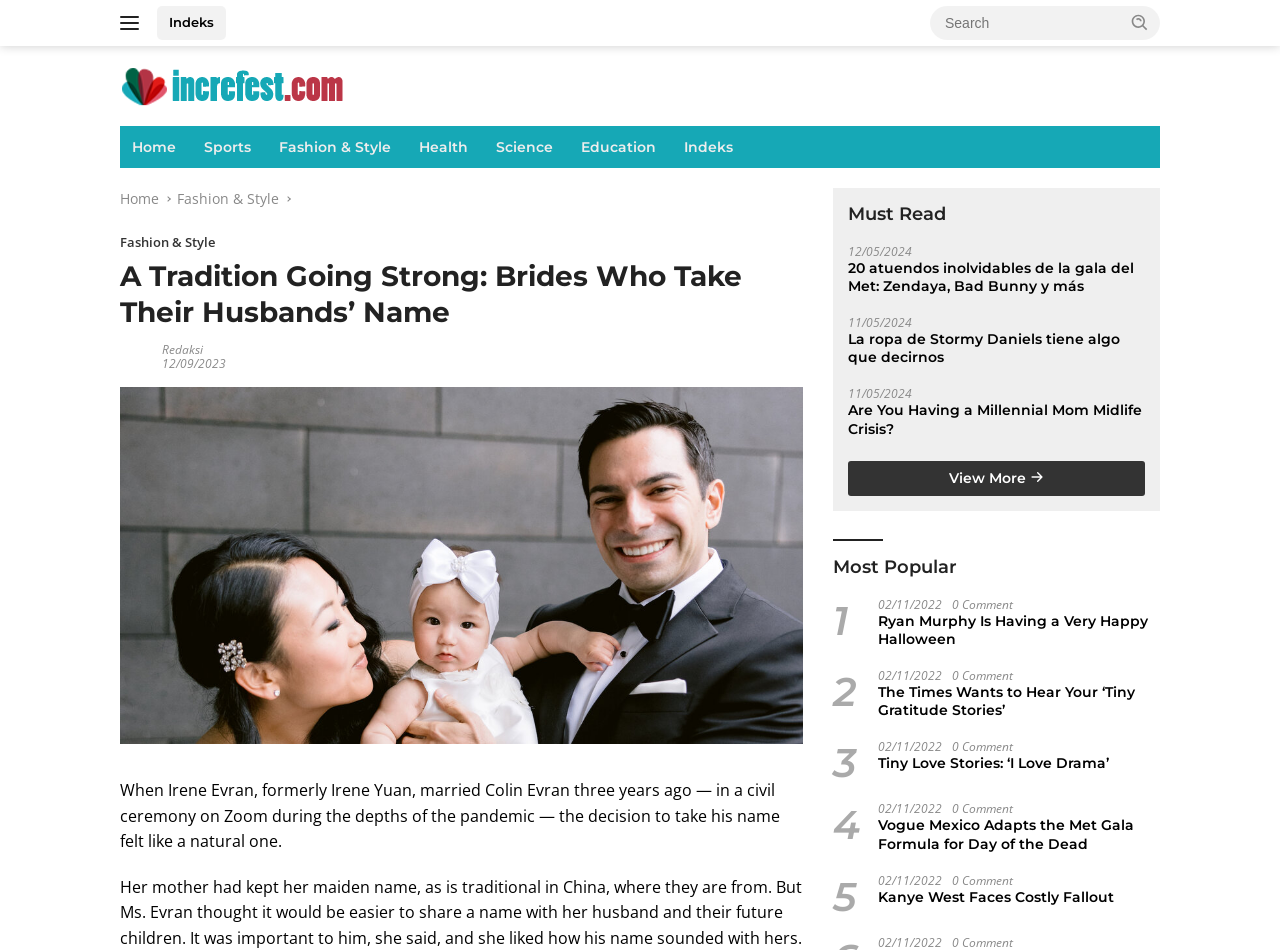Use the information in the screenshot to answer the question comprehensively: What is the date of the article '20 atuendos inolvidables de la gala del Met: Zendaya, Bad Bunny y más'?

The webpage shows the date '12/05/2024' next to the article '20 atuendos inolvidables de la gala del Met: Zendaya, Bad Bunny y más', which indicates its publication date.